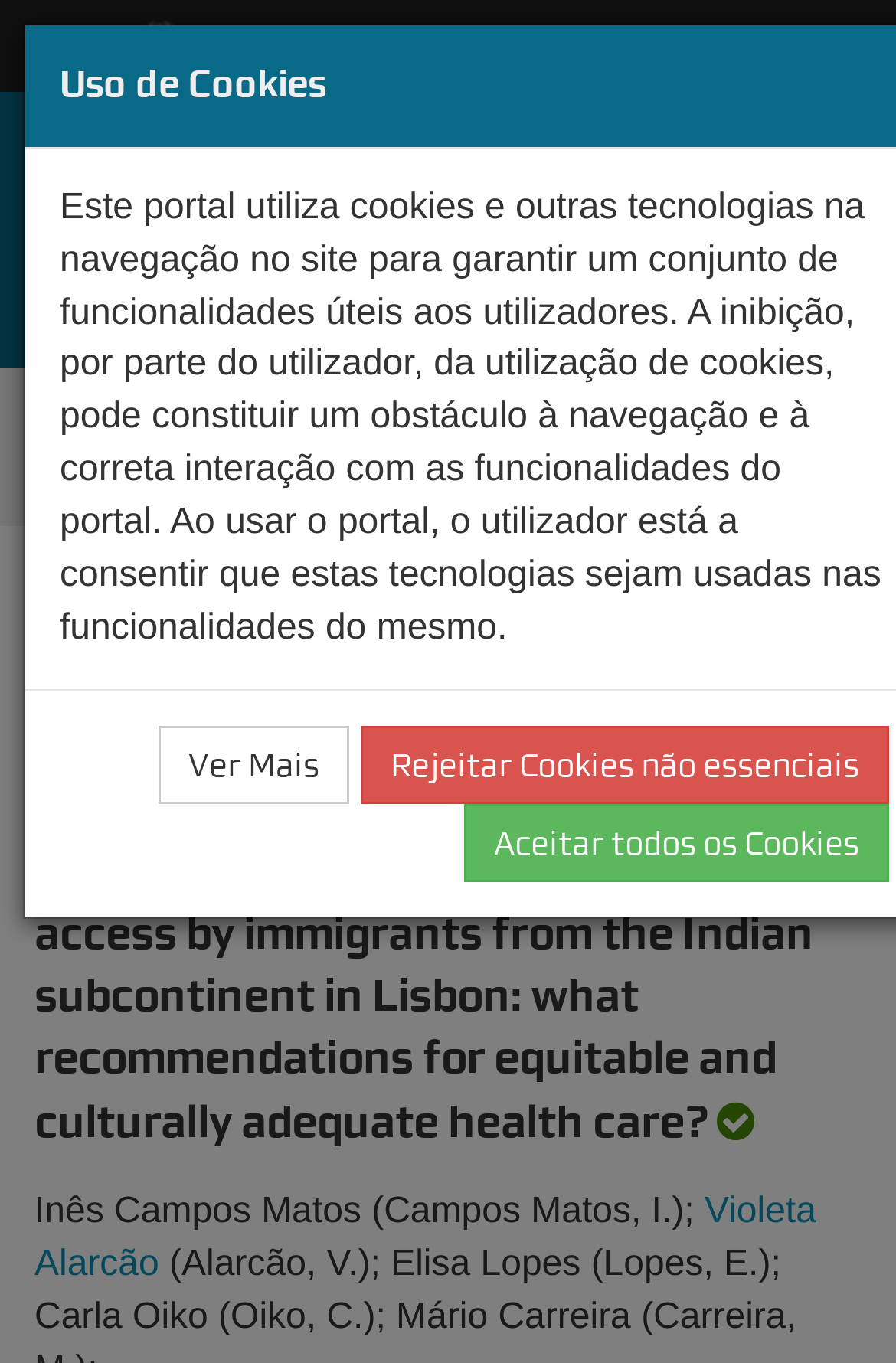Please locate the bounding box coordinates of the element's region that needs to be clicked to follow the instruction: "Read the publication description". The bounding box coordinates should be provided as four float numbers between 0 and 1, i.e., [left, top, right, bottom].

[0.038, 0.619, 0.908, 0.843]